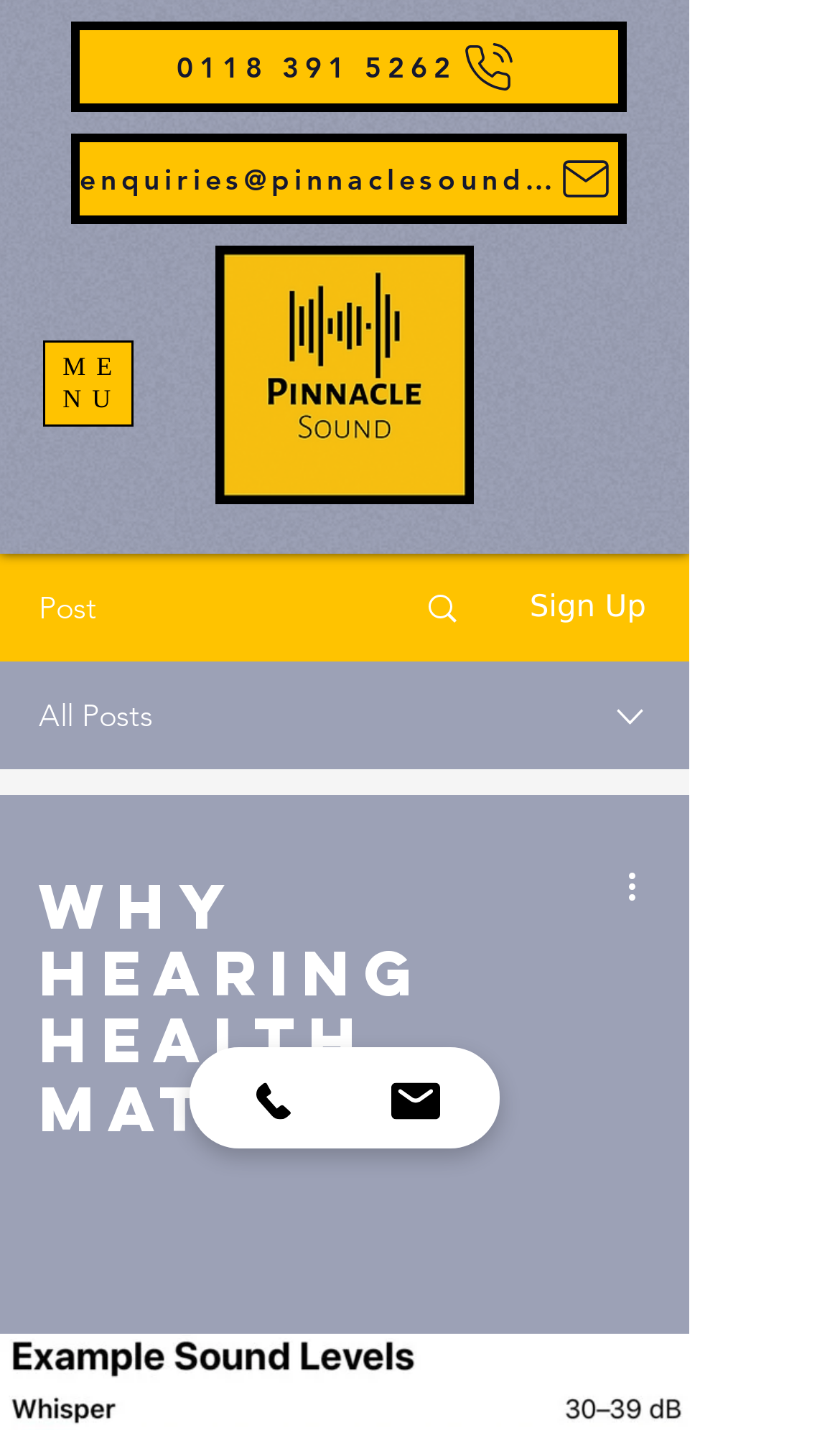Indicate the bounding box coordinates of the element that needs to be clicked to satisfy the following instruction: "Sign Up". The coordinates should be four float numbers between 0 and 1, i.e., [left, top, right, bottom].

[0.63, 0.413, 0.769, 0.437]